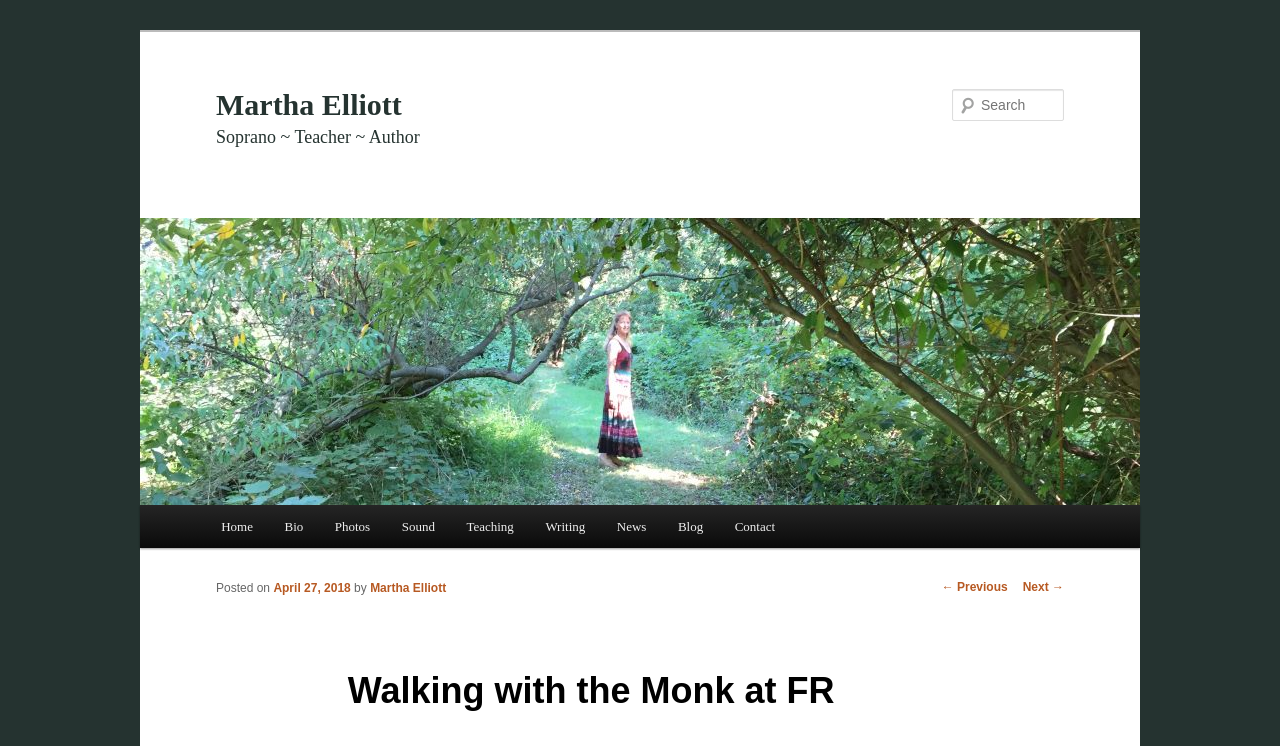Please provide a short answer using a single word or phrase for the question:
What is the name of the person on this webpage?

Martha Elliott